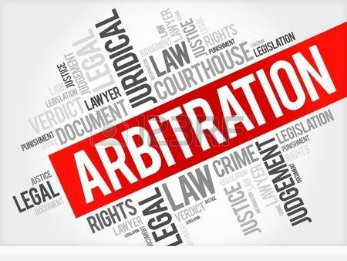Offer a thorough description of the image.

The image prominently features the word "ARBITRATION" in bold red lettering, surrounded by a collage of related legal terms such as "LAW," "JUSTICE," "COURTHOUSE," "VERDICT," and "LEGAL." This design symbolizes the multifaceted nature of arbitration as a legal practice and its role within the broader legal framework. It reflects the essential elements of the arbitration process, highlighting concepts like judgement, rights, and legal documentation. The visual emphasis on these keywords underscores the importance of arbitration in resolving disputes, emphasizing its significance in both domestic and international legal contexts.